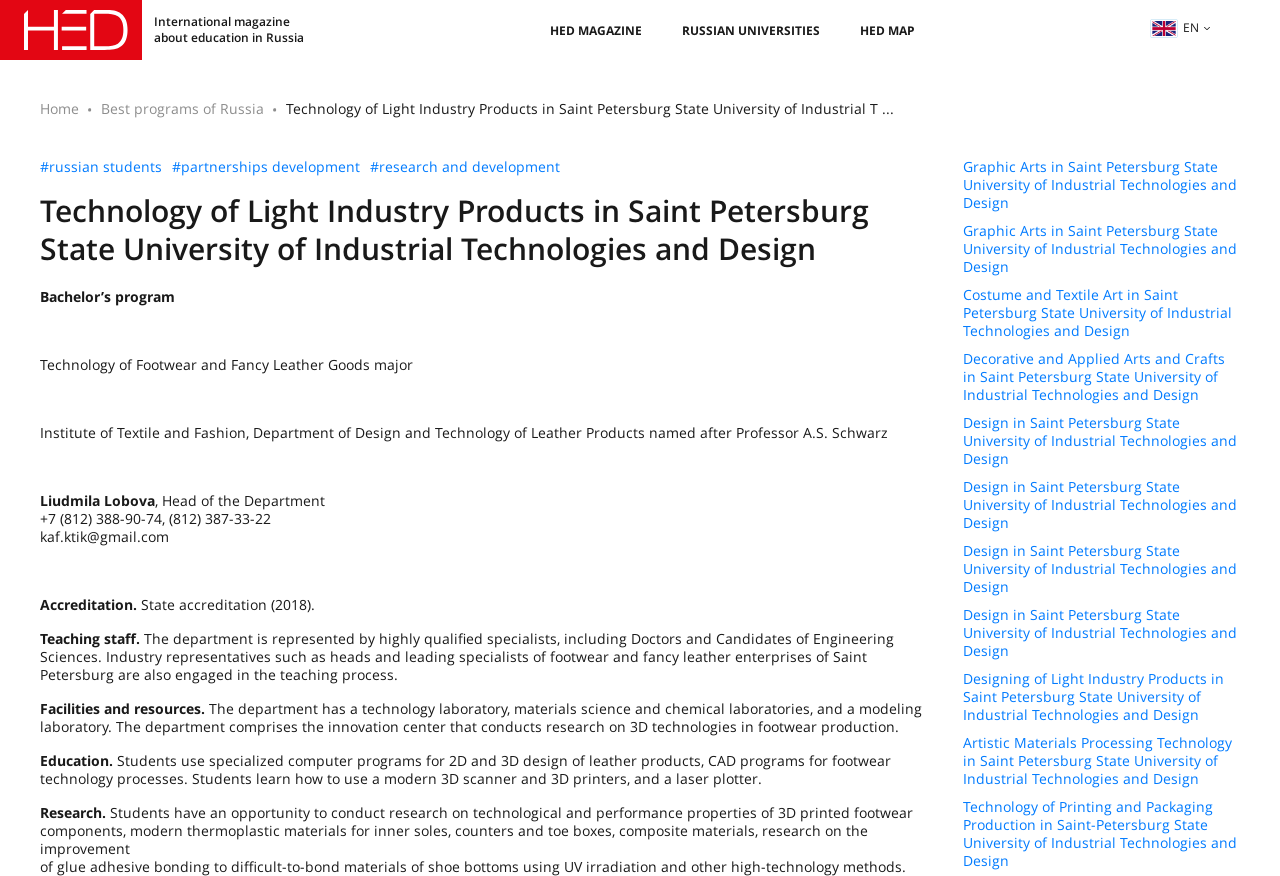Answer this question in one word or a short phrase: What is the phone number of the department?

+7 (812) 388-90-74, (812) 387-33-22